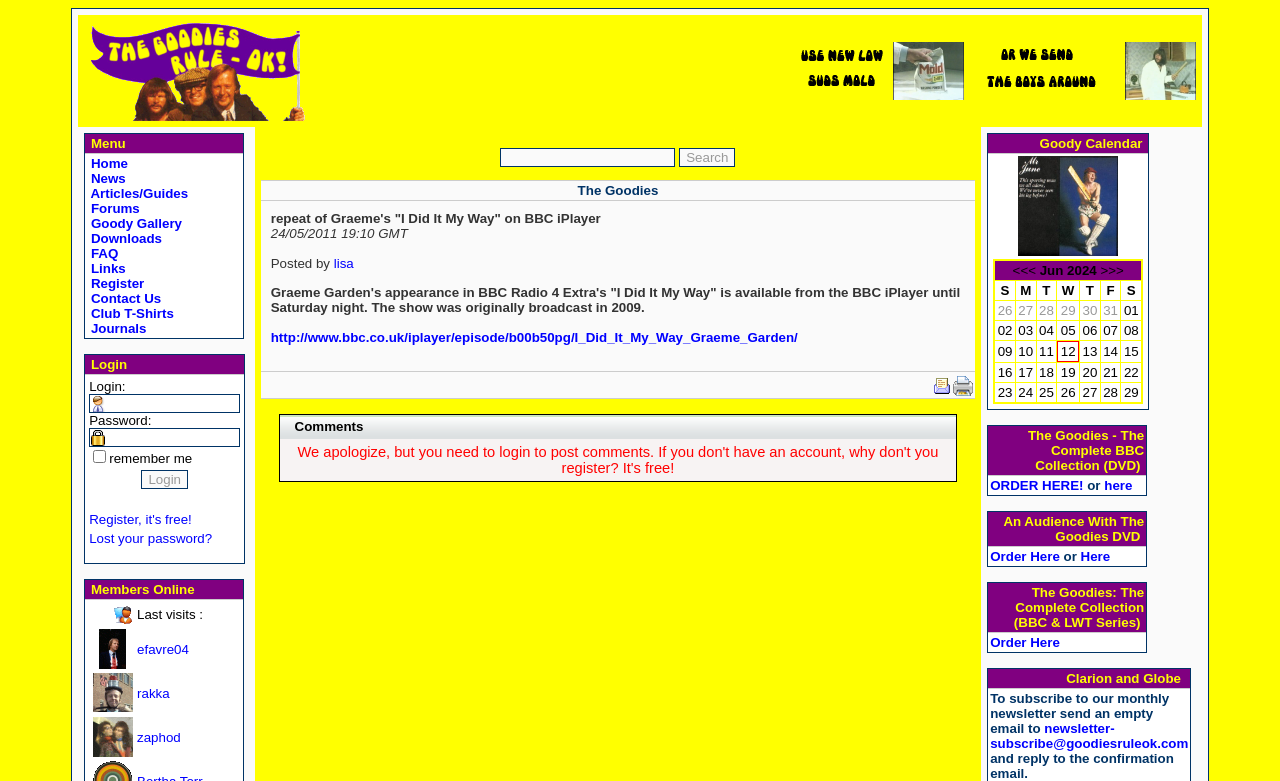Identify the bounding box for the UI element specified in this description: "parent_node: Login: name="login_passwd"". The coordinates must be four float numbers between 0 and 1, formatted as [left, top, right, bottom].

[0.07, 0.548, 0.188, 0.572]